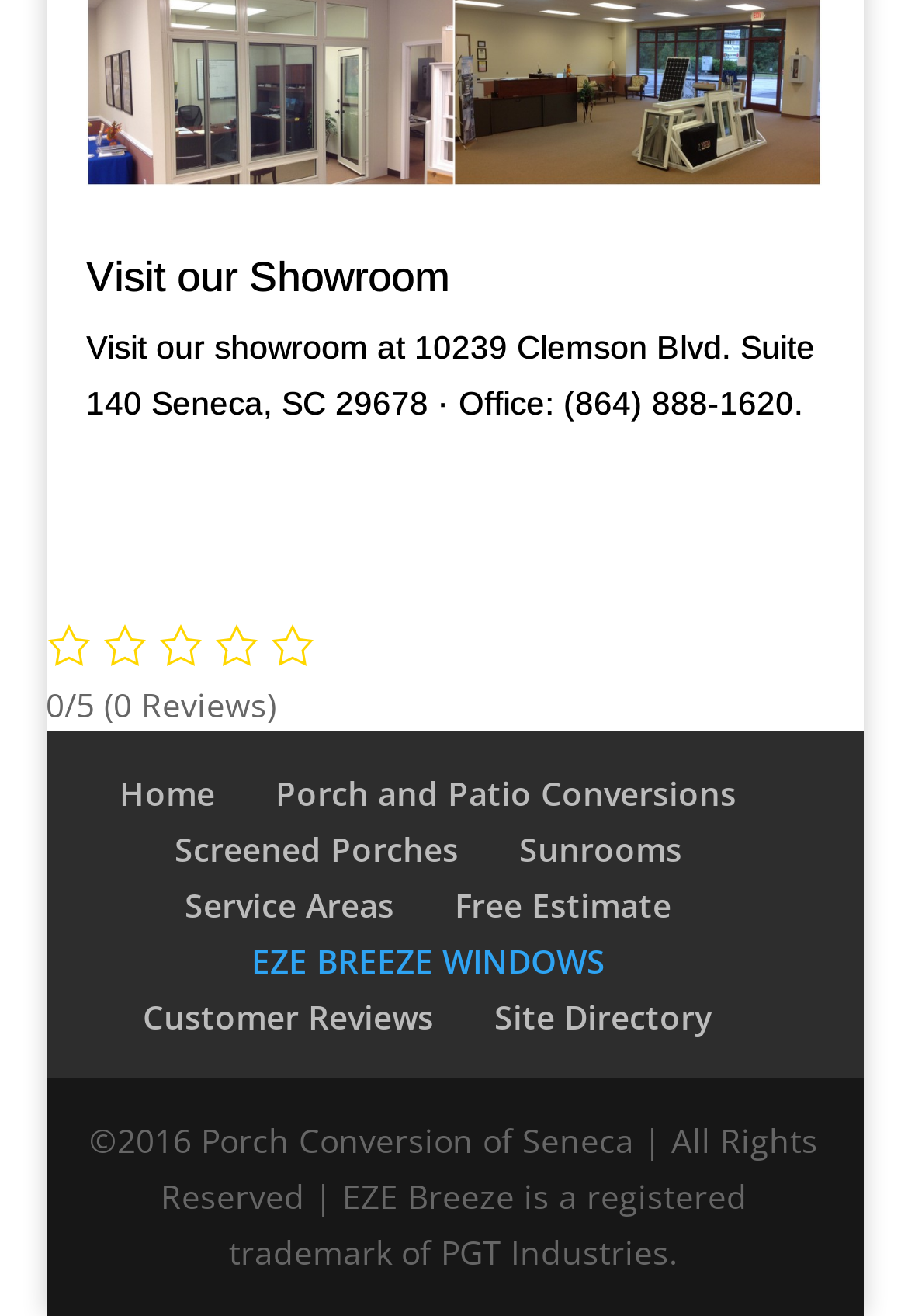Refer to the image and provide a thorough answer to this question:
What is the phone number of the office?

I found the phone number by looking at the StaticText element with the text 'Visit our showroom at 10239 Clemson Blvd. Suite 140 Seneca, SC 29678 · Office: (864) 888-1620.' which is a child of the Root Element.